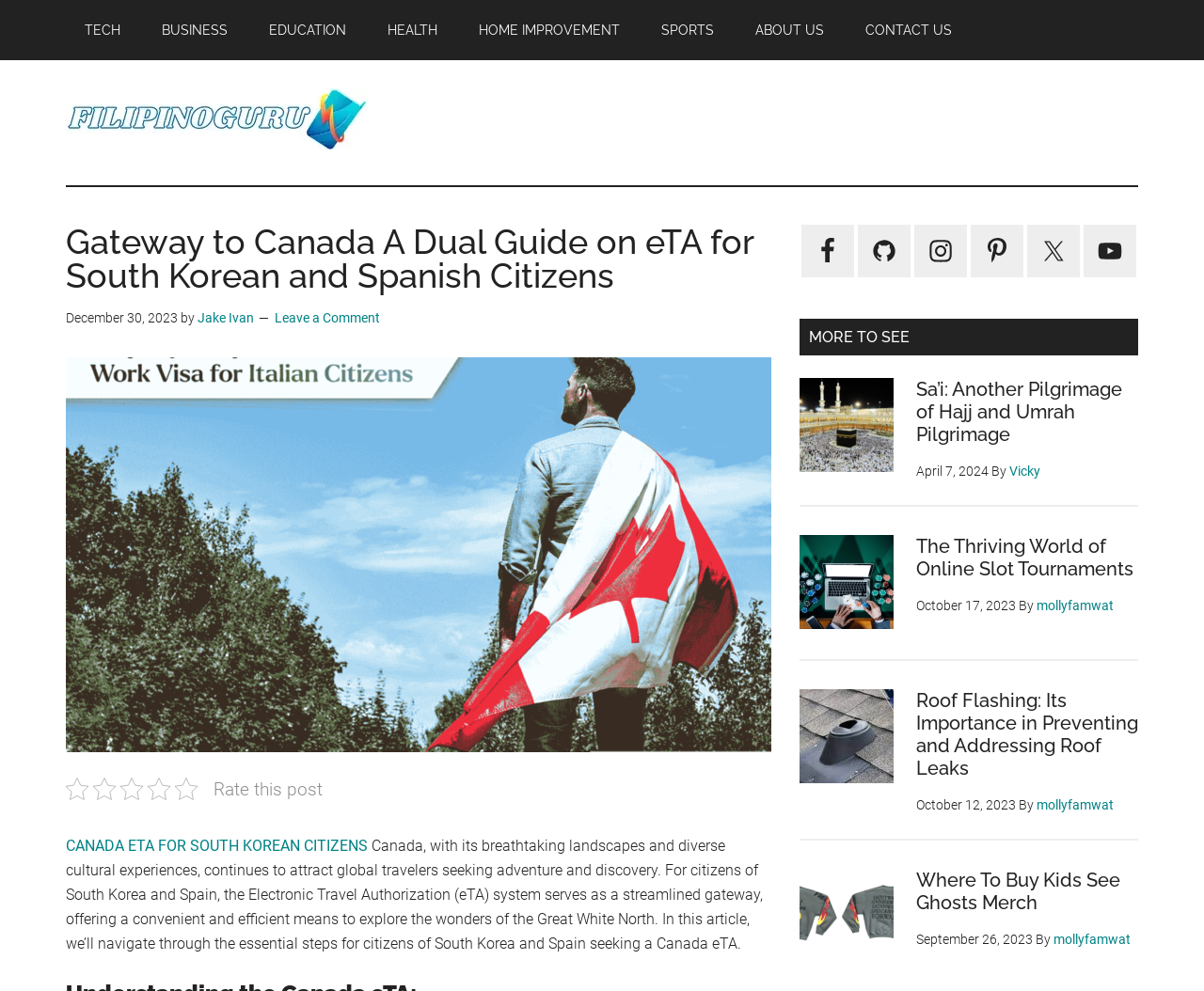Write a detailed summary of the webpage, including text, images, and layout.

This webpage is about a guide for South Korean and Spanish citizens applying for a Canada eTA (Electronic Travel Authorization). The page is divided into several sections. At the top, there are three "Skip to" links, allowing users to navigate to the main content, primary sidebar, or footer. Below these links, there is a navigation menu with eight categories: TECH, BUSINESS, EDUCATION, HEALTH, HOME IMPROVEMENT, SPORTS, ABOUT US, and CONTACT US.

On the left side of the page, there is a logo and a tagline "Transfer Money, Pay Bills, and Much More." Above this, there is a heading that reads "Gateway to Canada: A Dual Guide on eTA for South Korean and Spanish Citizens." Below the heading, there is a brief description of the article, which explains that Canada's eTA system is a convenient way for South Korean and Spanish citizens to explore Canada.

To the right of the logo, there is a primary sidebar with social media links to Facebook, GitHub, Instagram, Pinterest, Twitter, and YouTube. Below the social media links, there is a section titled "MORE TO SEE" with three article previews. Each preview includes a heading, a brief description, and the date and author of the article.

The main content of the page is divided into sections, with headings and paragraphs of text. The article discusses the Canada eTA system and its benefits for South Korean and Spanish citizens. There are no images on the page, except for the logo and social media icons.